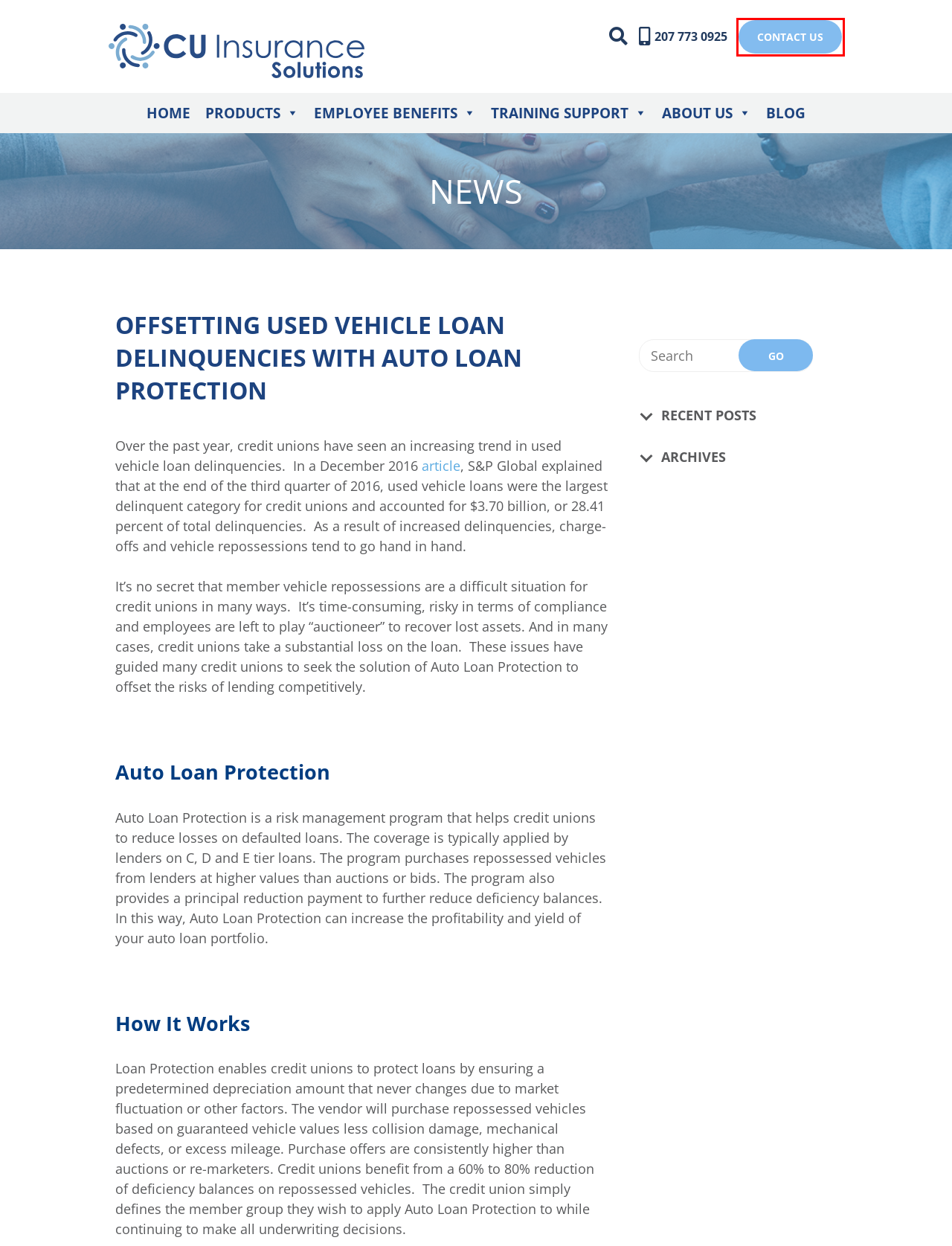You are presented with a screenshot of a webpage with a red bounding box. Select the webpage description that most closely matches the new webpage after clicking the element inside the red bounding box. The options are:
A. Account - CU Insurance Solutions
B. Privacy Policy - CU Insurance Solutions
C. CU Insurance Solutions: Training & Resource Portal
D. CU Insurance Solutions: Benefits for Maine Credit Unions and Employees
E. Disclaimers - CU Insurance Solutions
F. CU Insurance Solutions | Westbrook, Maine | Founded By Maine Credit Unions
G. Maine Insurance Agency: Contact – CU Insurance Solutions
H. Digital Marketing + Web Design in Portland, Maine | flyte new media

G